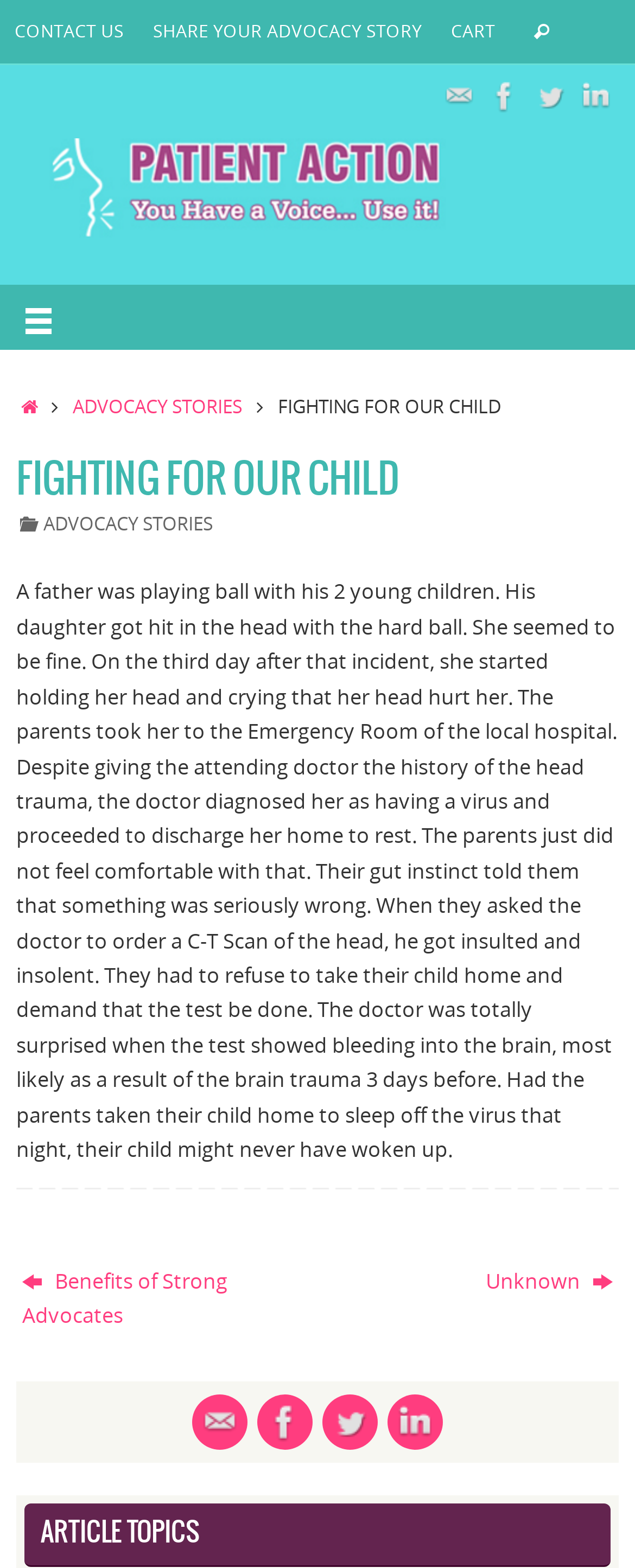Please identify the bounding box coordinates of the element that needs to be clicked to execute the following command: "Go to Patient Action homepage". Provide the bounding box using four float numbers between 0 and 1, formatted as [left, top, right, bottom].

[0.026, 0.251, 0.066, 0.267]